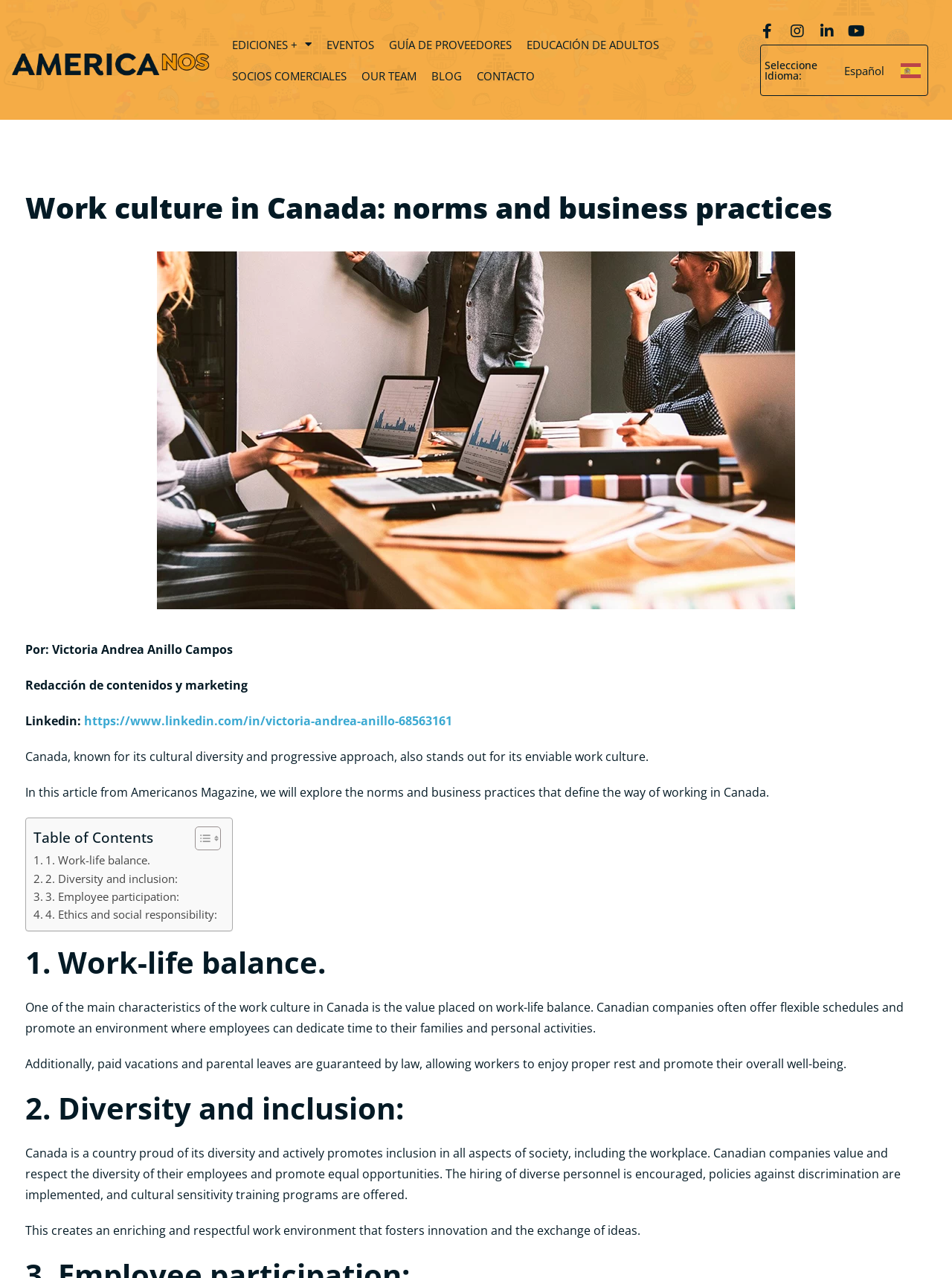Describe all the visual and textual components of the webpage comprehensively.

The webpage is about the work culture in Canada, focusing on its norms and business practices. At the top left corner, there is a logo of "new-logo" and a navigation menu with several links, including "EDICIONES", "EVENTOS", "GUÍA DE PROVEEDORES", and more. Below the navigation menu, there is a heading that reads "Work culture in Canada: norms and business practices". 

To the right of the heading, there is a large image related to work culture in Canada. Below the image, there is a section with the author's information, including their name, title, and LinkedIn profile. 

The main content of the webpage is divided into sections, each with a heading and a brief description. The sections include "Work-life balance", "Diversity and inclusion", "Employee participation", and "Ethics and social responsibility". Each section provides a detailed explanation of the respective topic, highlighting the characteristics of the work culture in Canada. 

On the right side of the webpage, there is a table of contents with links to each section, allowing users to easily navigate the content. At the bottom of the webpage, there are several links to social media platforms and a language selection dropdown menu.